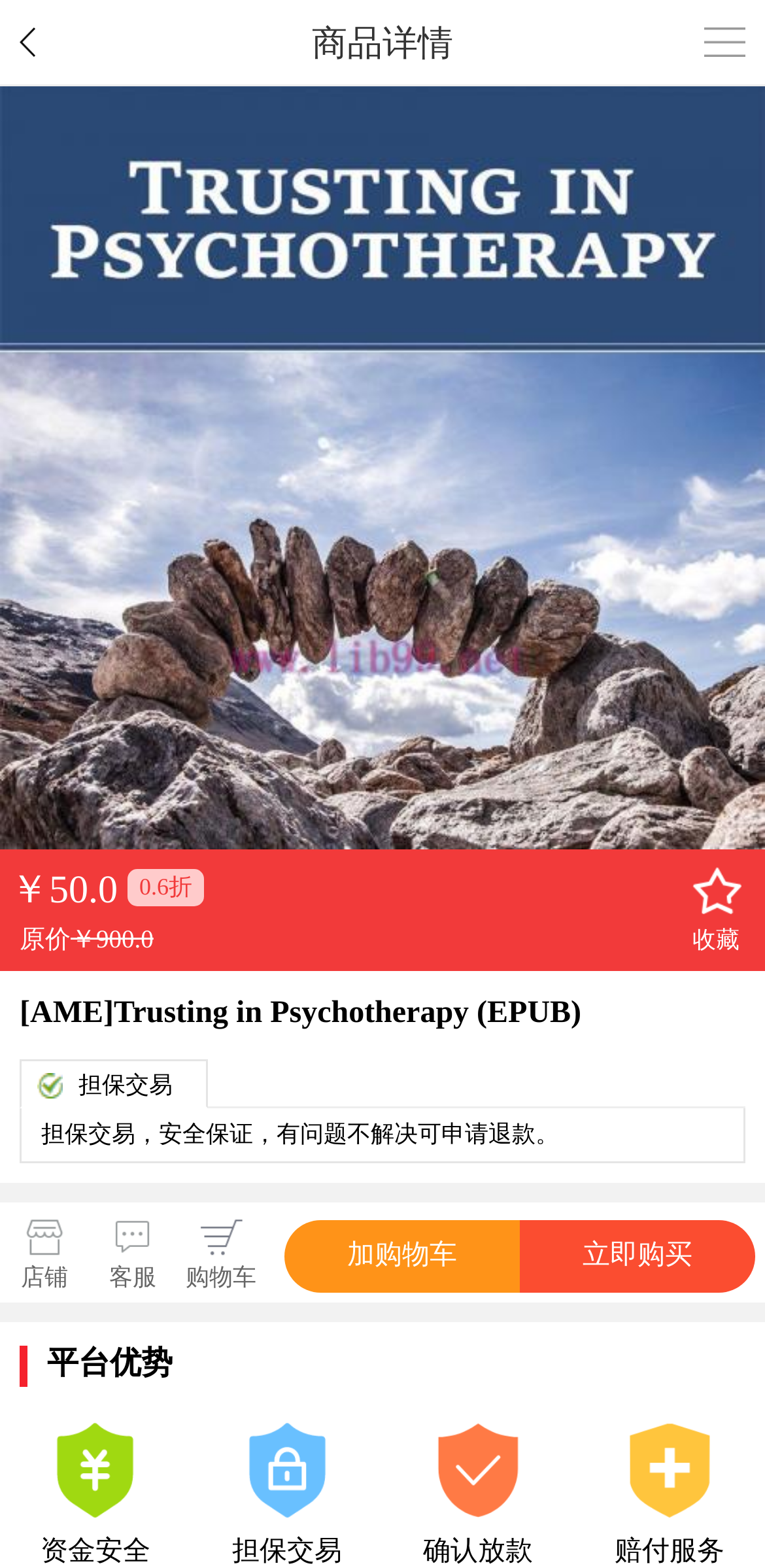Locate the bounding box of the UI element with the following description: "客服".

[0.142, 0.791, 0.204, 0.823]